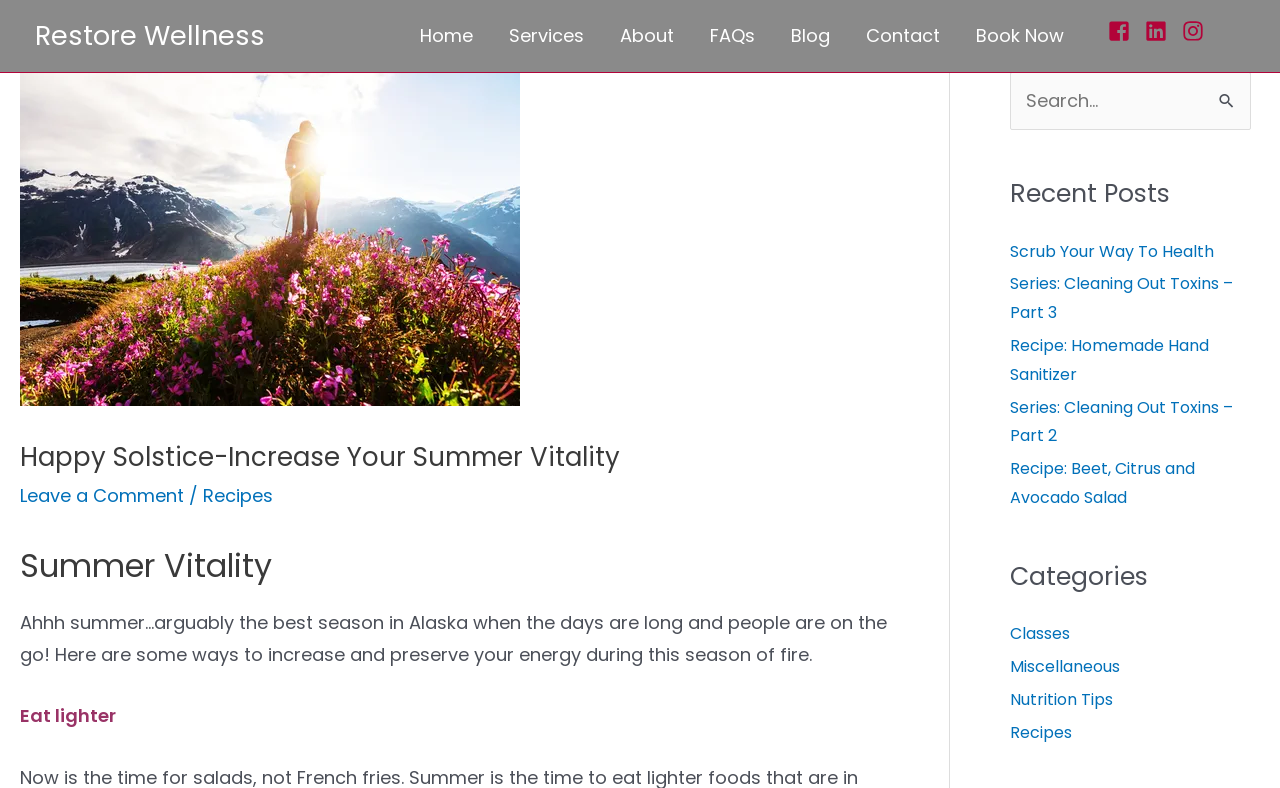Find the bounding box coordinates of the UI element according to this description: "Classes".

[0.789, 0.79, 0.836, 0.819]